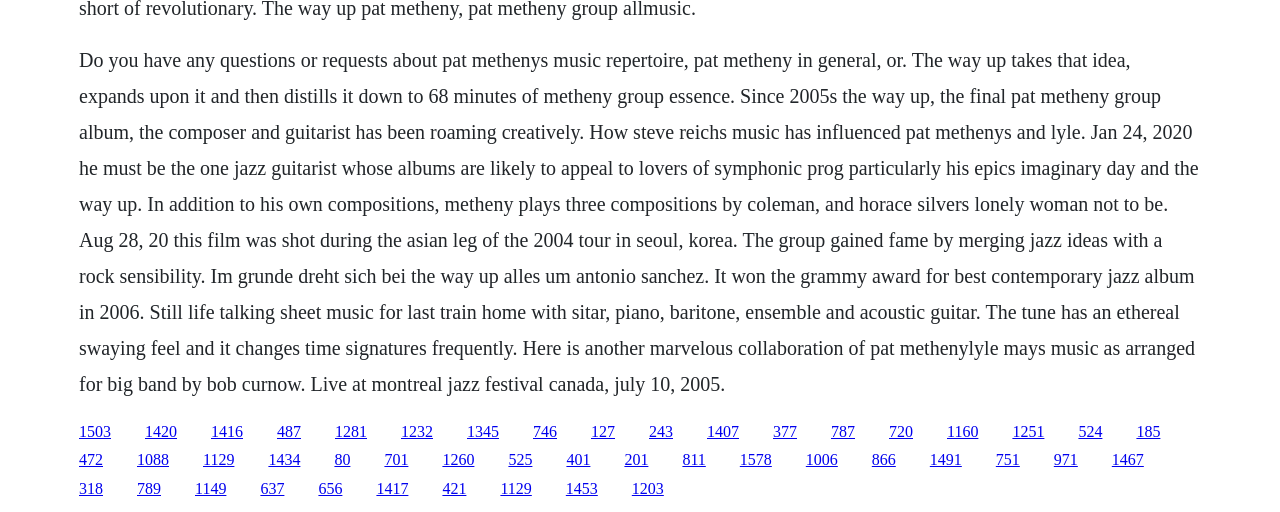Given the description "1434", determine the bounding box of the corresponding UI element.

[0.21, 0.882, 0.235, 0.915]